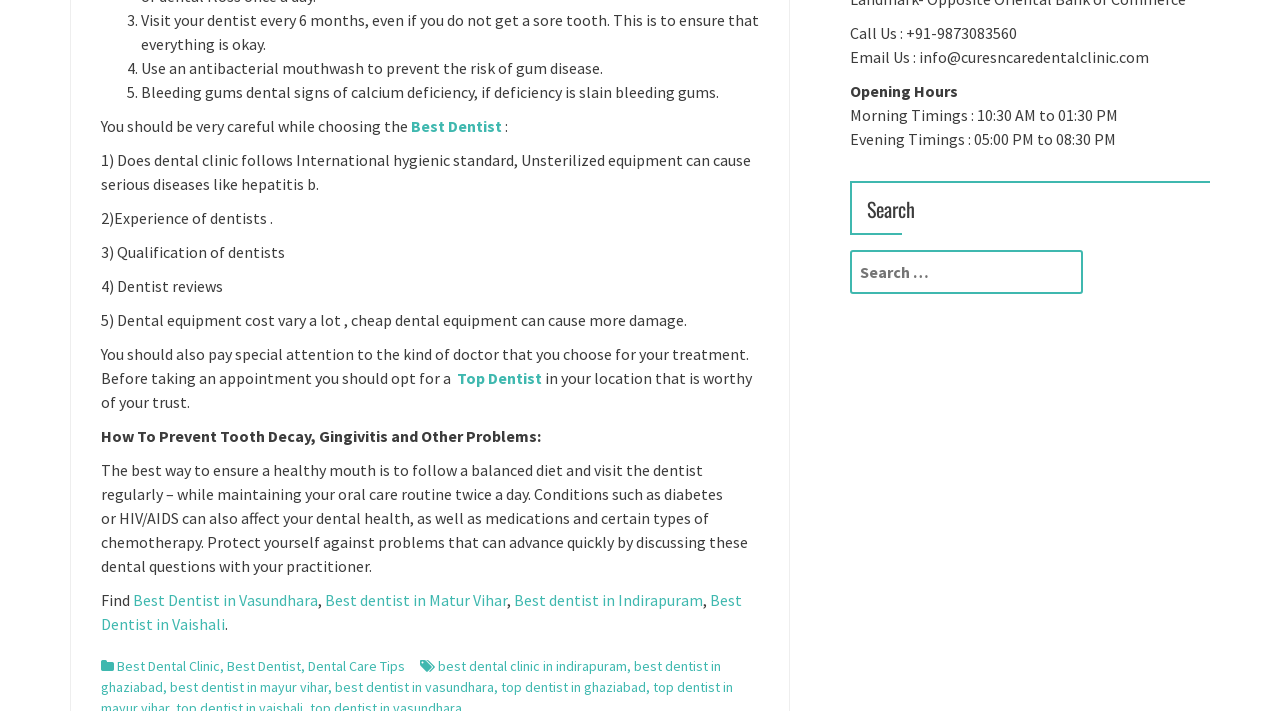How can conditions like diabetes affect dental health?
Using the image as a reference, answer the question in detail.

According to the webpage, conditions like diabetes or HIV/AIDS can affect dental health, and medications and certain types of chemotherapy can also impact dental health. This implies that these conditions can accelerate the progression of dental problems if not properly managed.